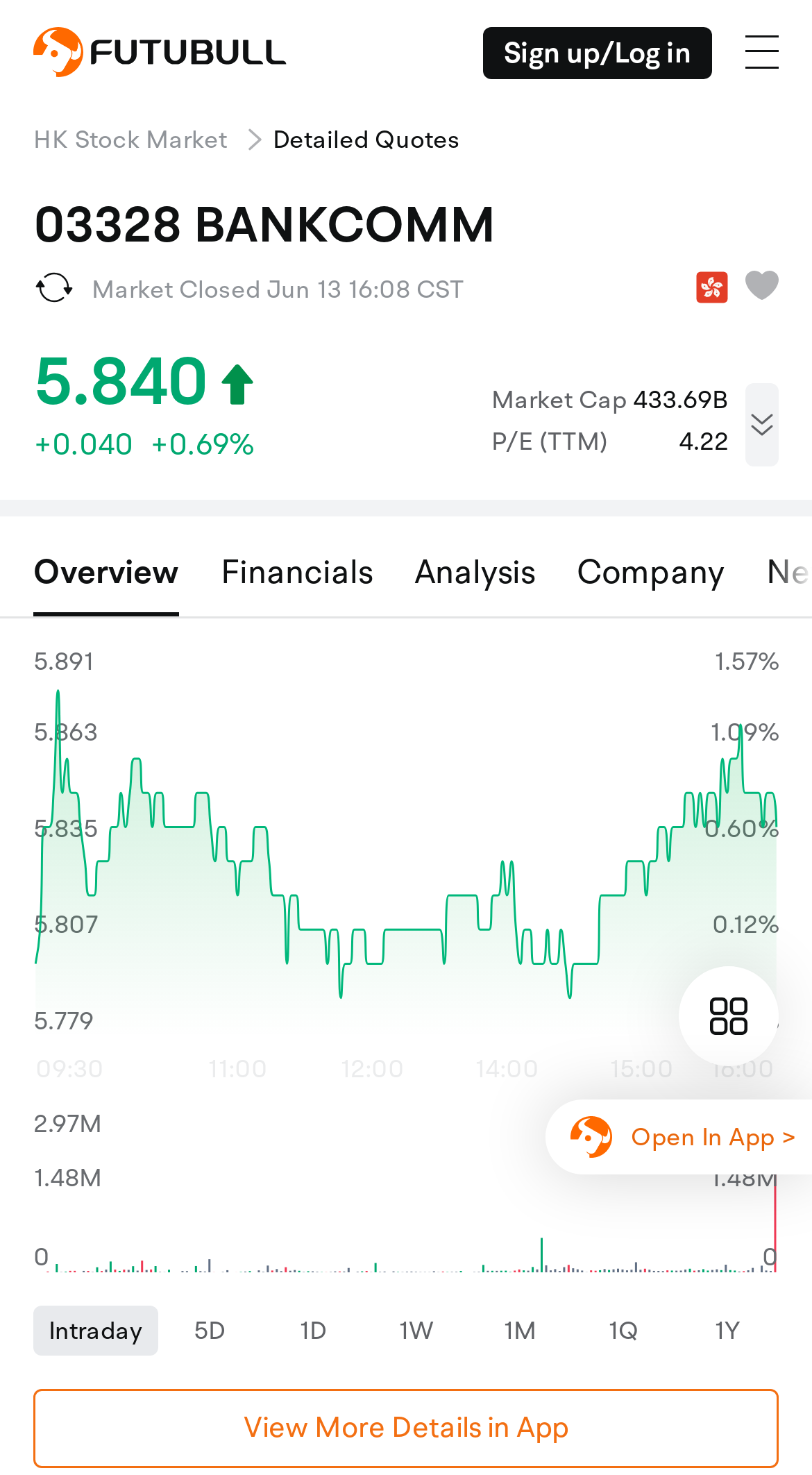Answer the question in one word or a short phrase:
What is the current stock price of BANKCOMM?

5.840